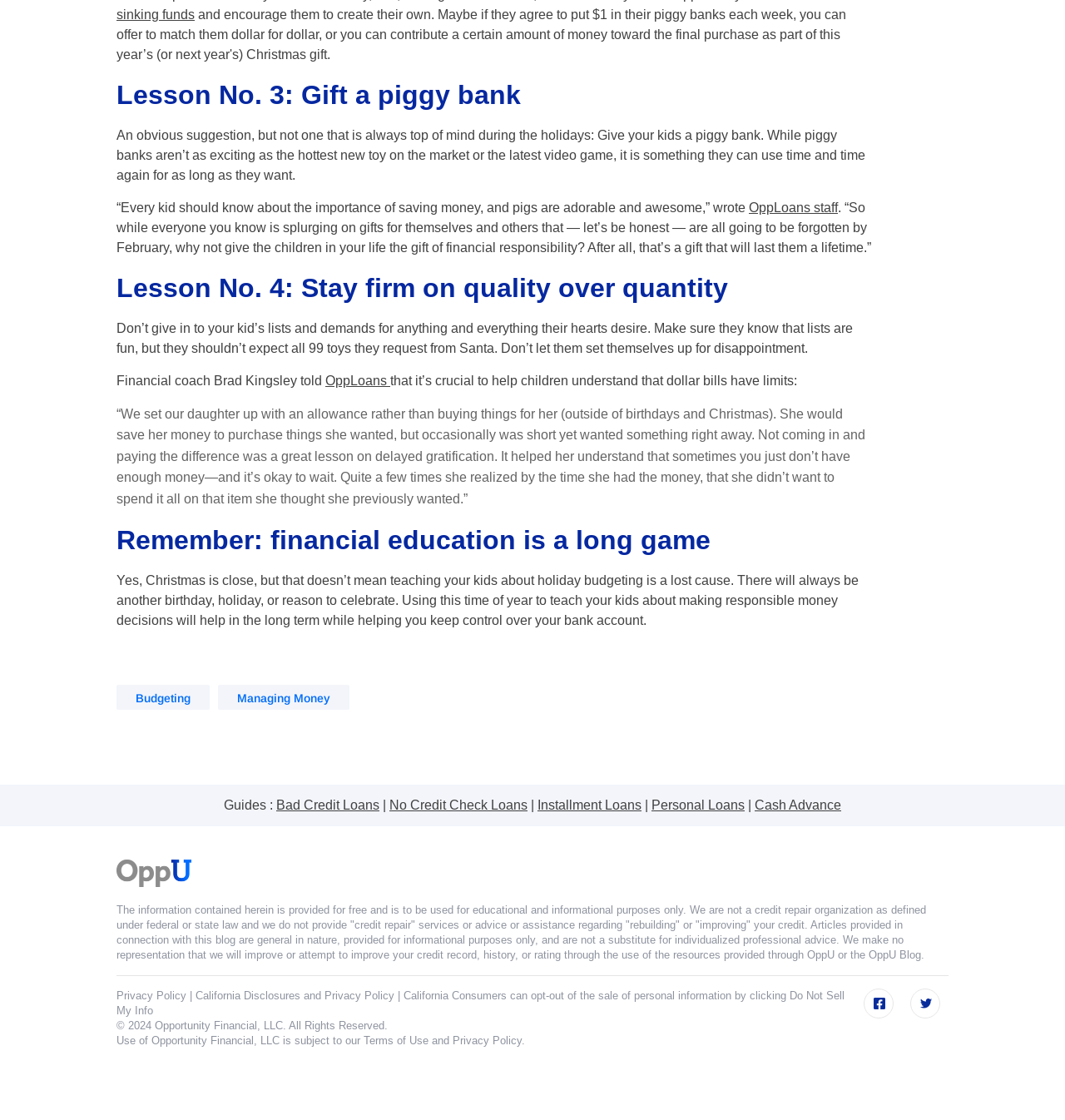Who wrote about the importance of saving money?
Refer to the image and give a detailed response to the question.

The text mentions that 'Every kid should know about the importance of saving money, and pigs are adorable and awesome,' wrote OppLoans staff, indicating that the staff of OppLoans emphasized the significance of teaching kids about saving money.